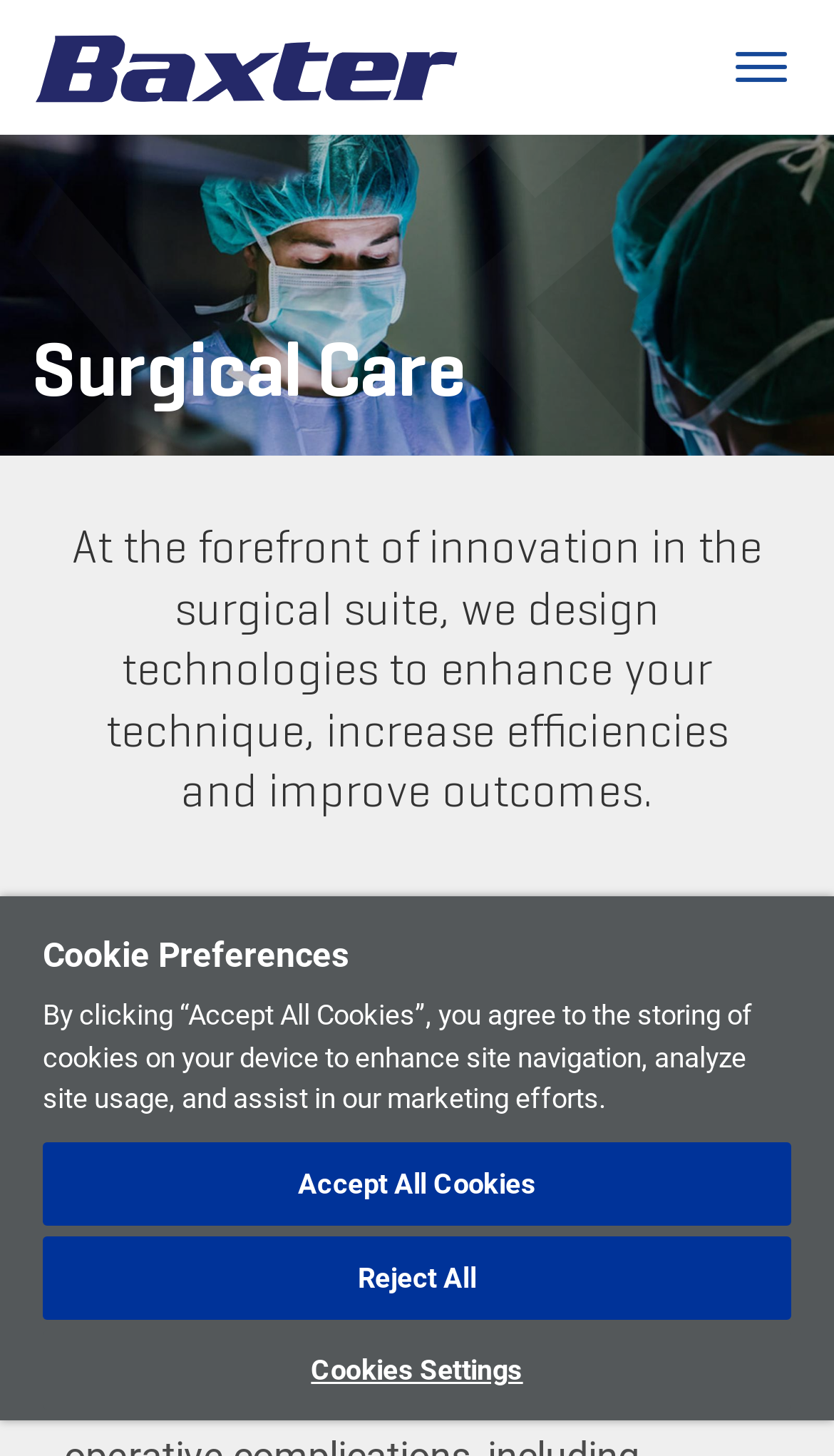Summarize the webpage comprehensively, mentioning all visible components.

The webpage is about Surgical Care by Baxter, with a prominent header at the top center of the page displaying the title "Surgical Care". Below the header, there is a paragraph of text that describes the company's mission, stating that they design technologies to enhance surgical techniques, increase efficiencies, and improve outcomes.

At the top left corner of the page, there is a "Home" link, accompanied by a small image. Next to it, on the top right corner, is a "Menu" button. 

At the bottom of the page, there is a cookie banner that spans the entire width of the page. The banner contains a heading "Cookie Preferences" and a paragraph of text explaining the use of cookies on the website. Below the text, there are three buttons: "Accept All Cookies", "Reject All", and "Cookies Settings".